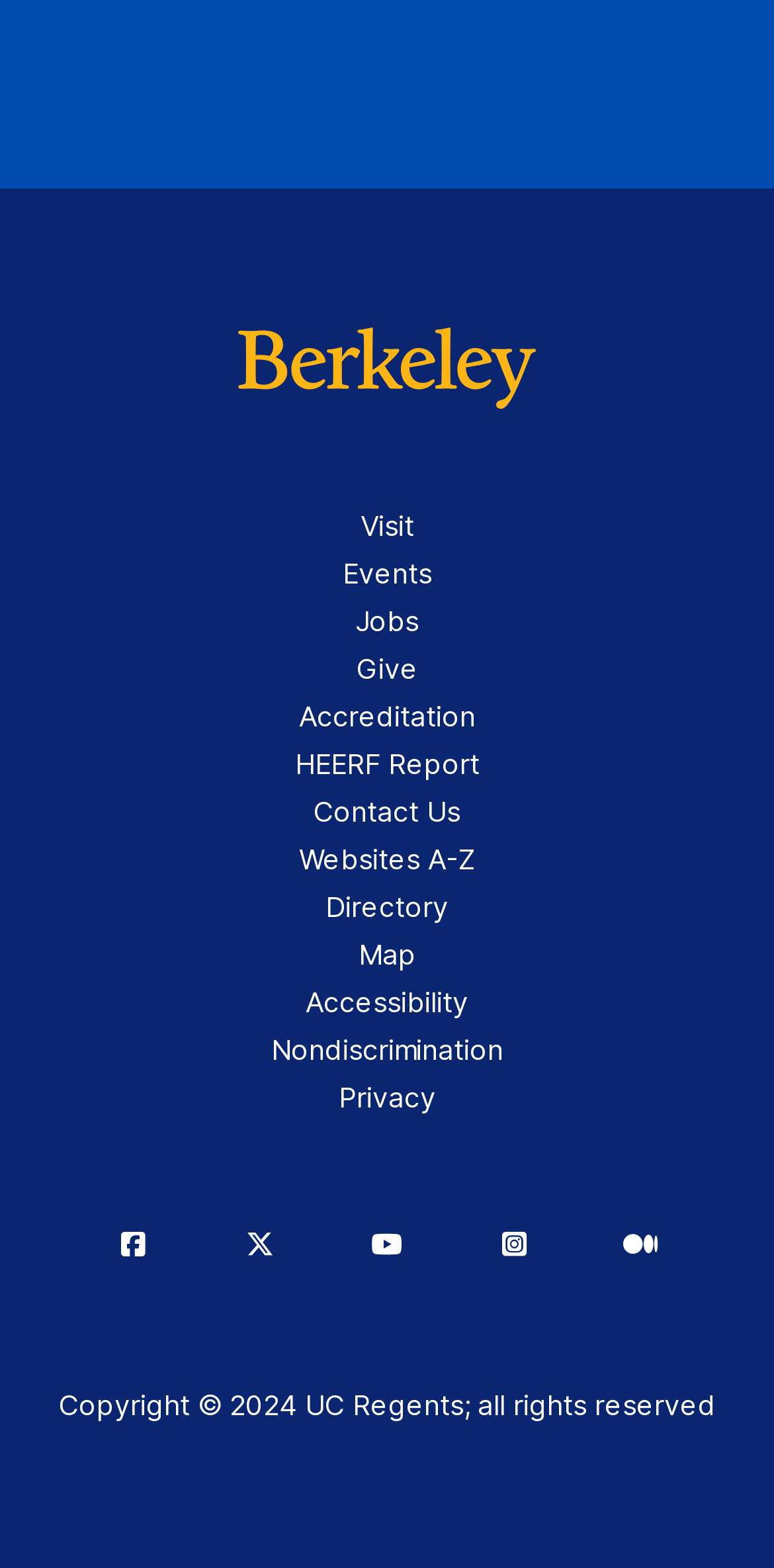Identify the bounding box coordinates of the clickable region necessary to fulfill the following instruction: "Access the YouTube channel". The bounding box coordinates should be four float numbers between 0 and 1, i.e., [left, top, right, bottom].

[0.444, 0.765, 0.556, 0.821]